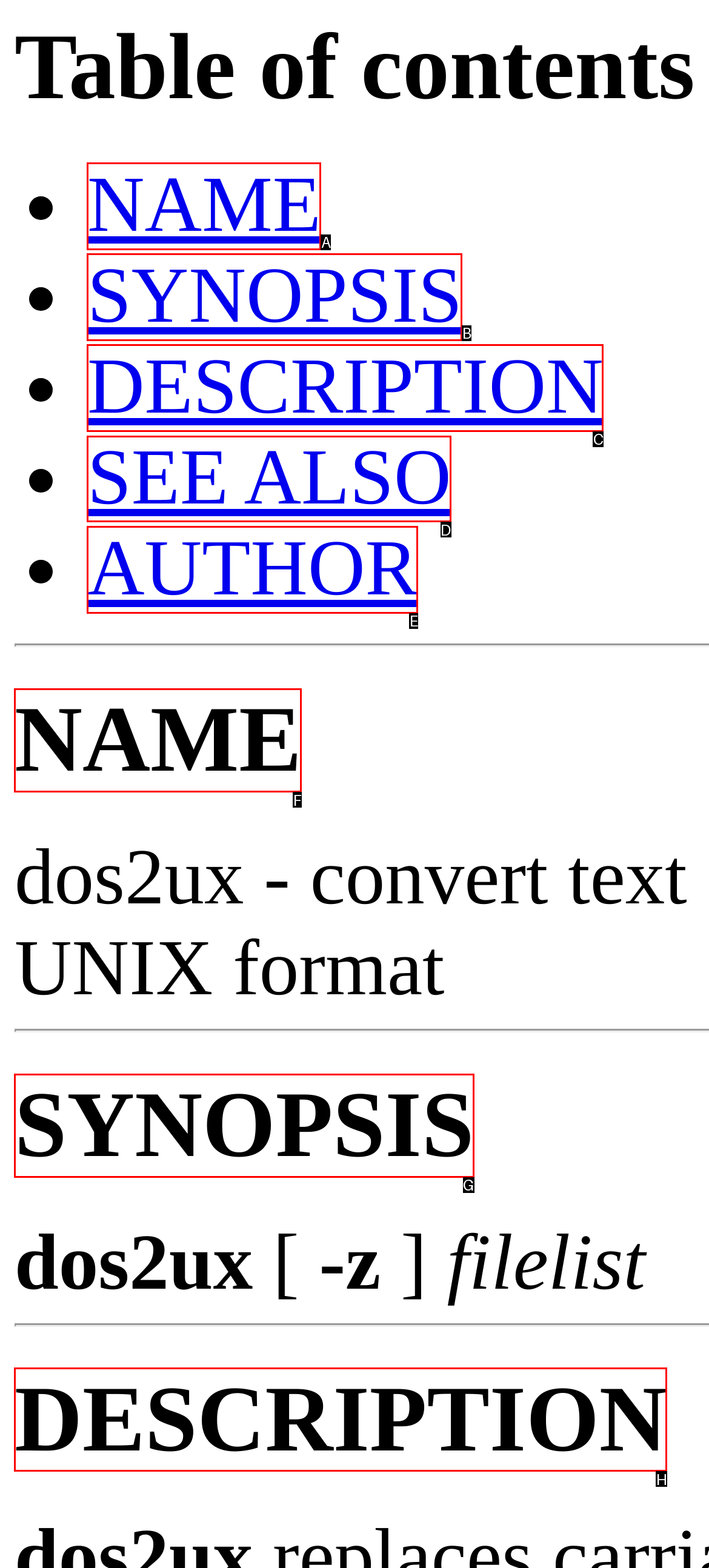Tell me which letter corresponds to the UI element that will allow you to check SEE ALSO. Answer with the letter directly.

D